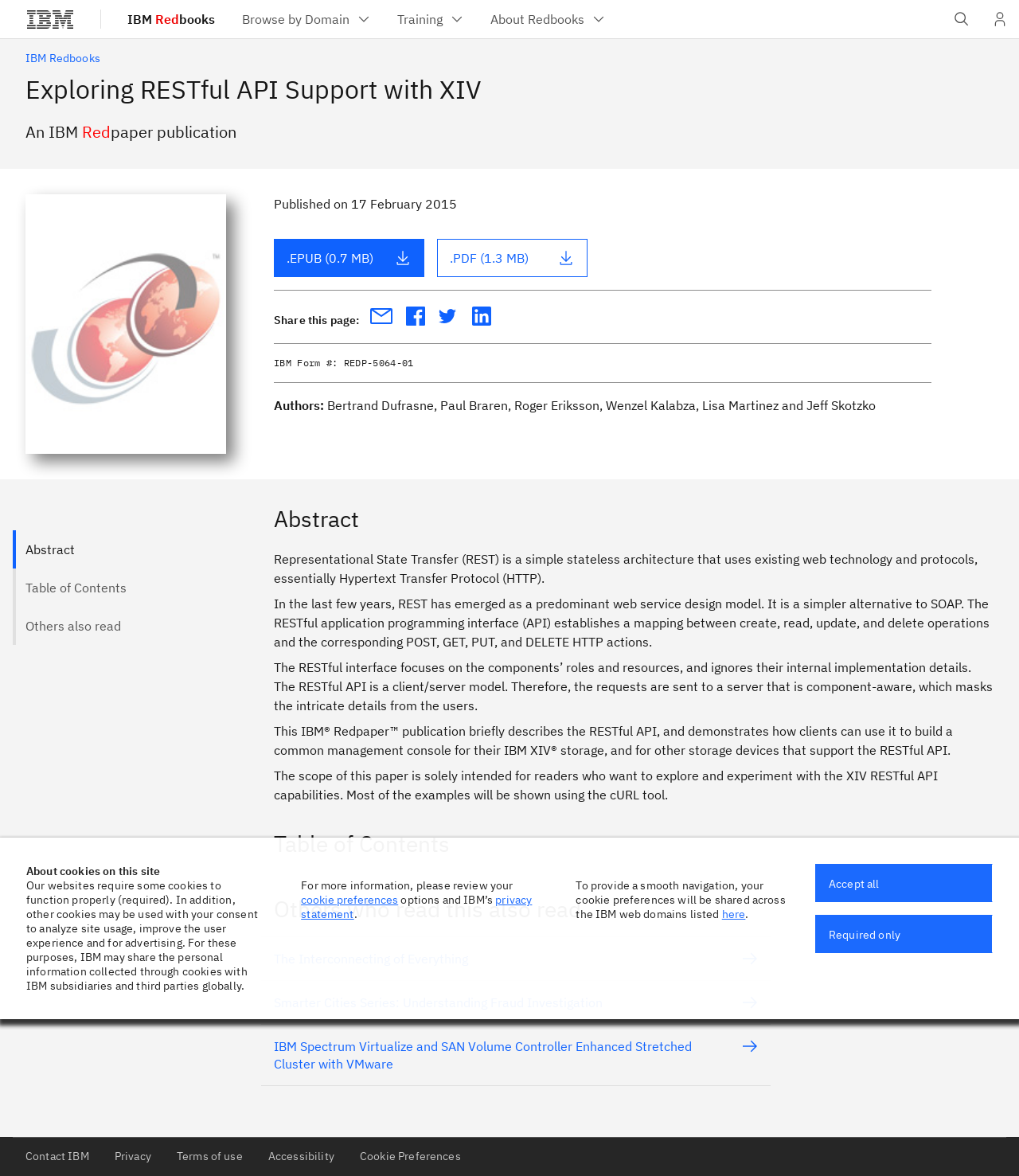From the element description: "Abstract", extract the bounding box coordinates of the UI element. The coordinates should be expressed as four float numbers between 0 and 1, in the order [left, top, right, bottom].

[0.012, 0.451, 0.186, 0.483]